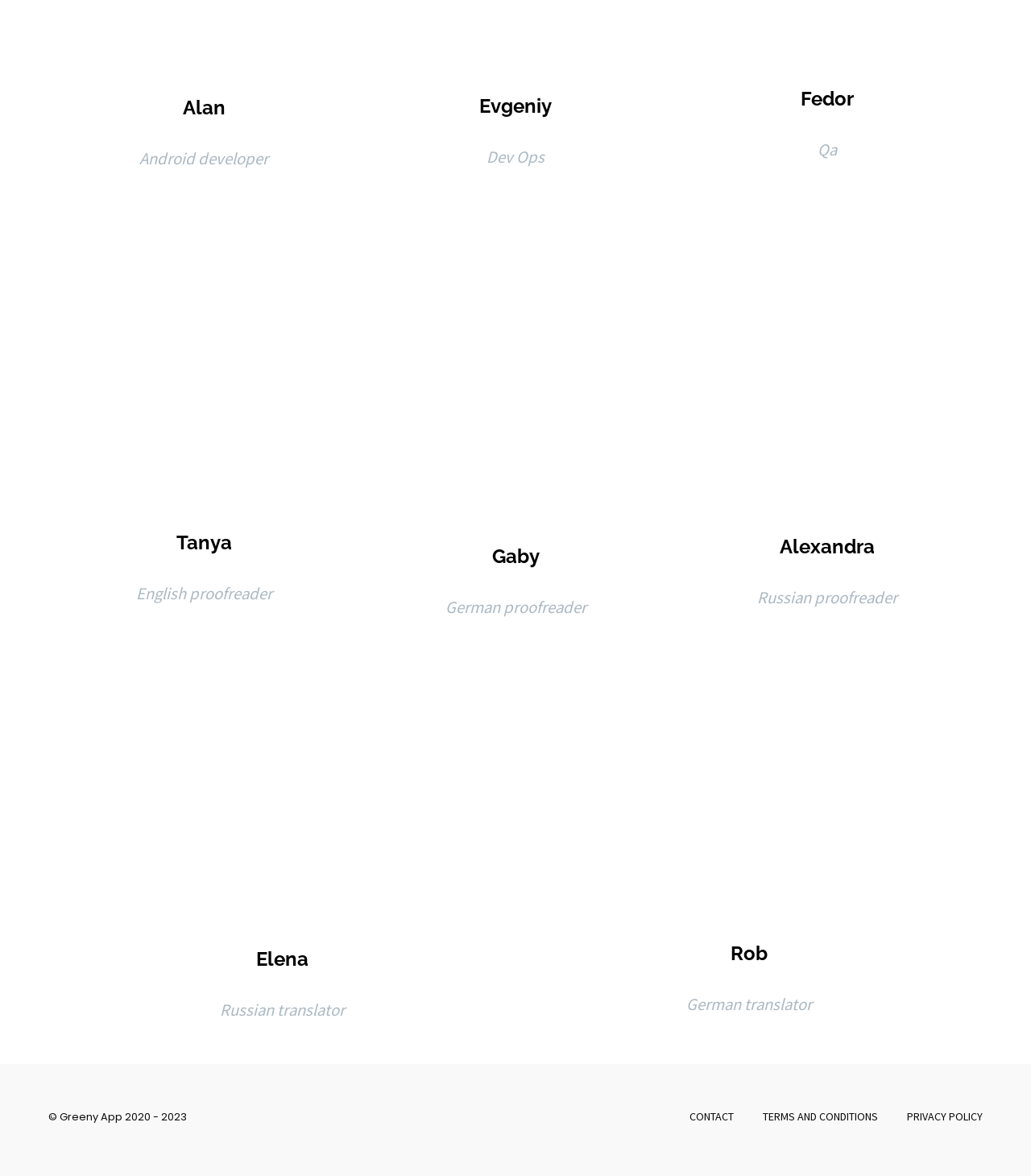Provide your answer in one word or a succinct phrase for the question: 
What is the profession of Alan?

Android developer